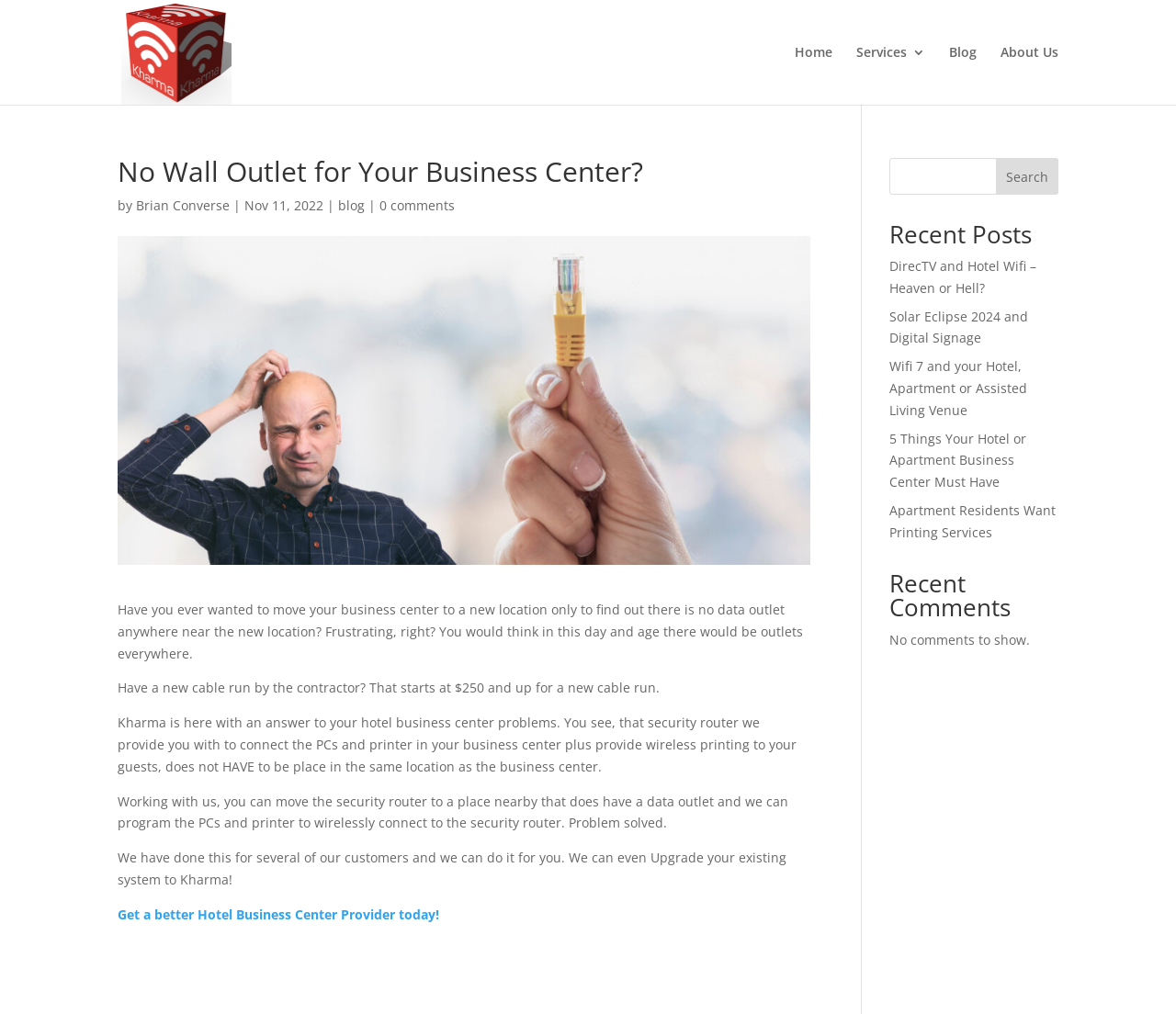Determine the bounding box coordinates in the format (top-left x, top-left y, bottom-right x, bottom-right y). Ensure all values are floating point numbers between 0 and 1. Identify the bounding box of the UI element described by: About Us

[0.851, 0.045, 0.9, 0.103]